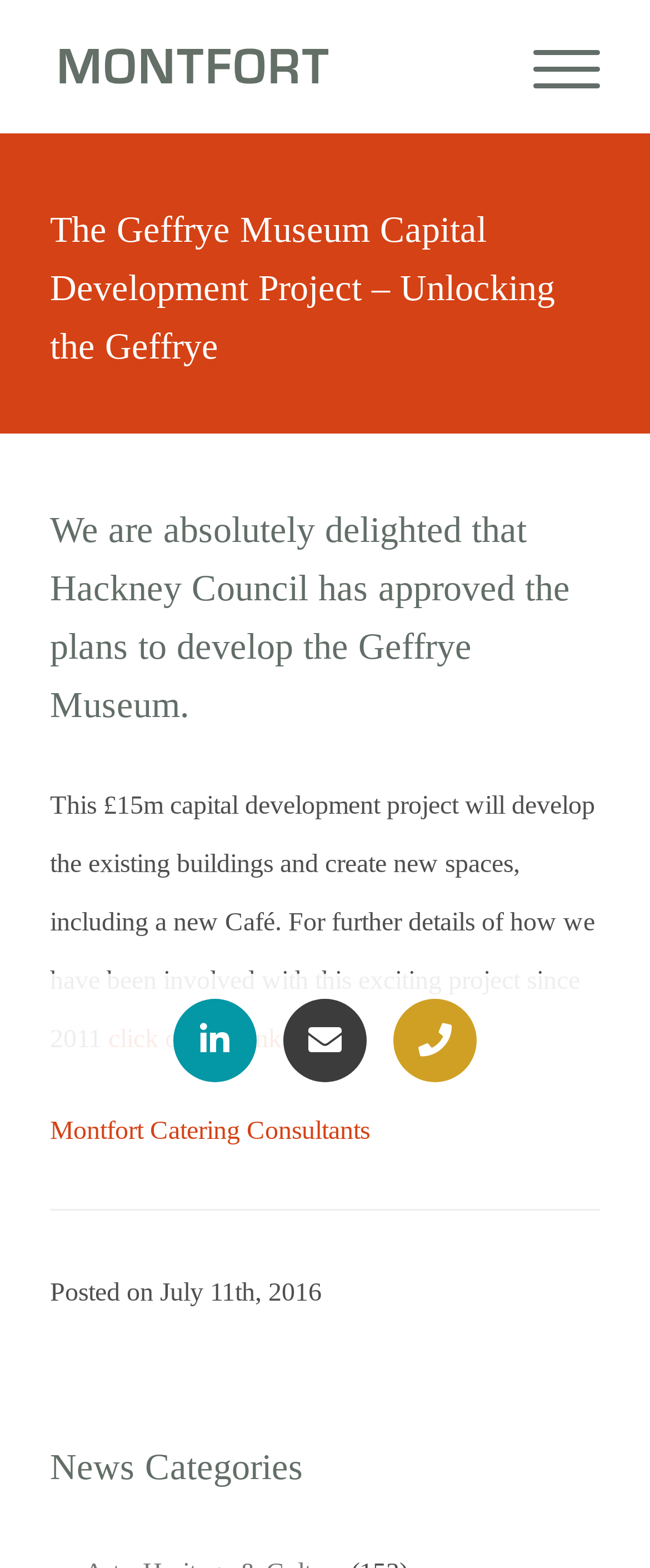Respond to the question below with a concise word or phrase:
What is the new space being created in the museum?

A new Café